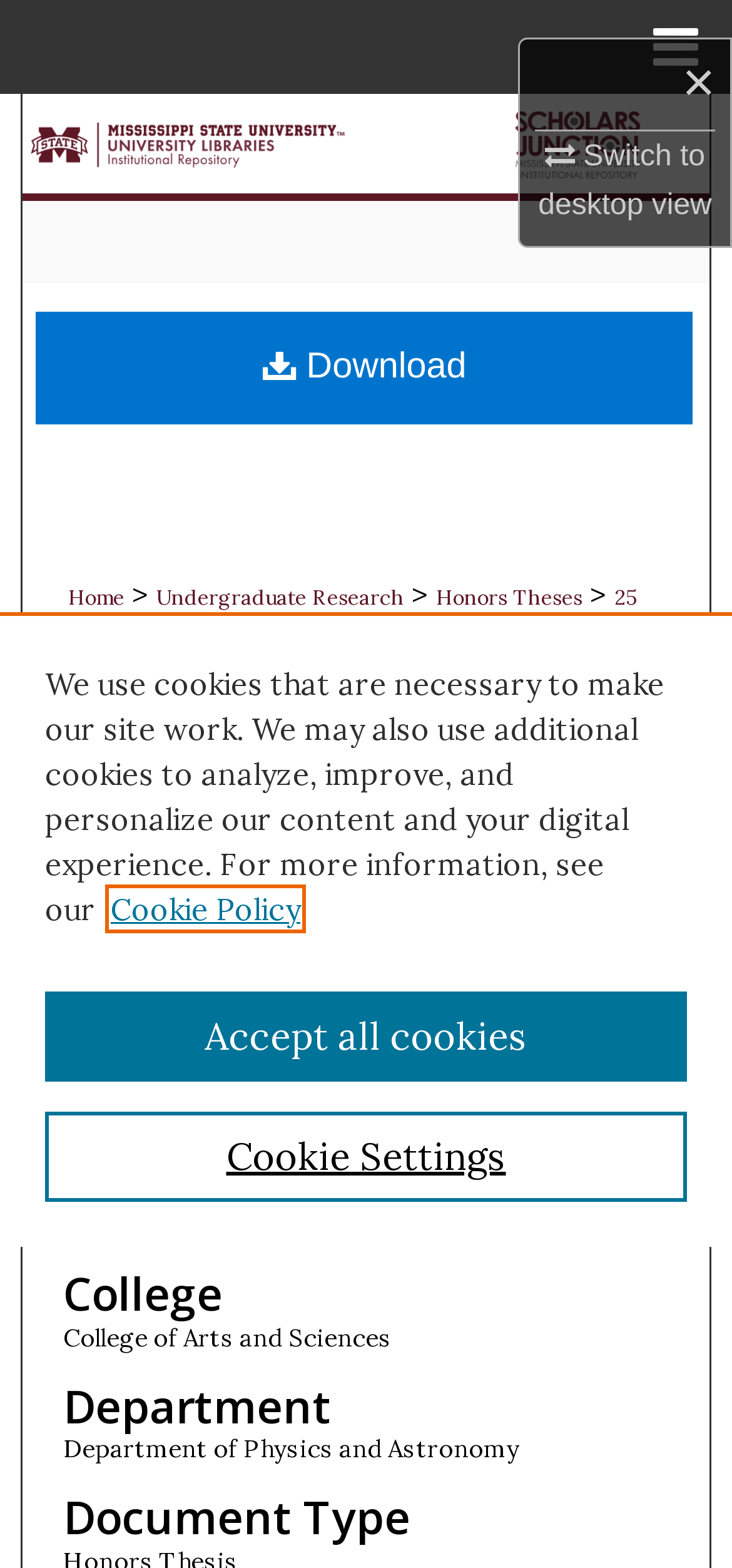Provide the bounding box coordinates of the area you need to click to execute the following instruction: "Search".

[0.0, 0.06, 1.0, 0.12]